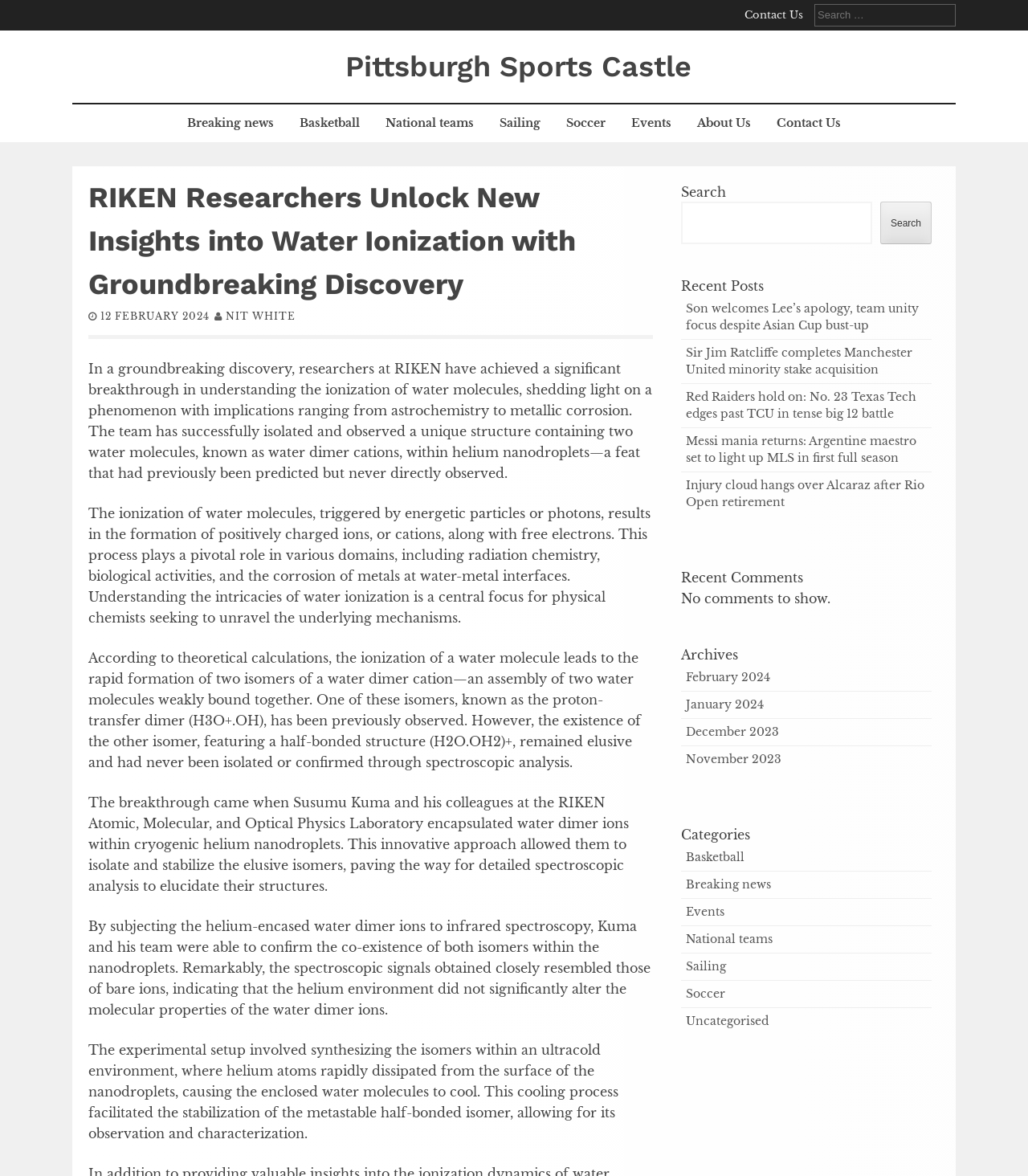Please locate the clickable area by providing the bounding box coordinates to follow this instruction: "Contact the animation studio".

None